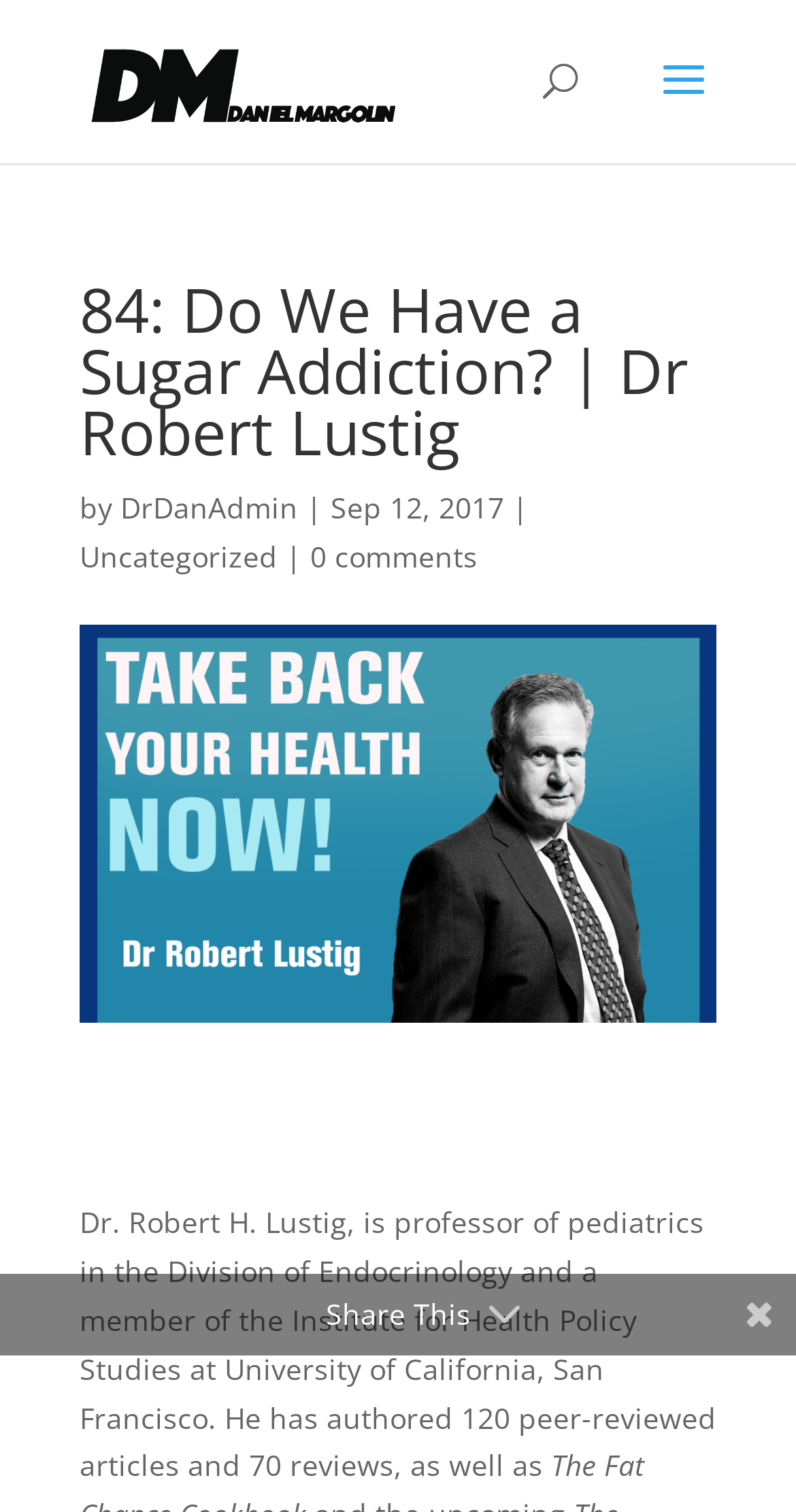Give a one-word or short phrase answer to the question: 
How many comments does the article have?

0 comments